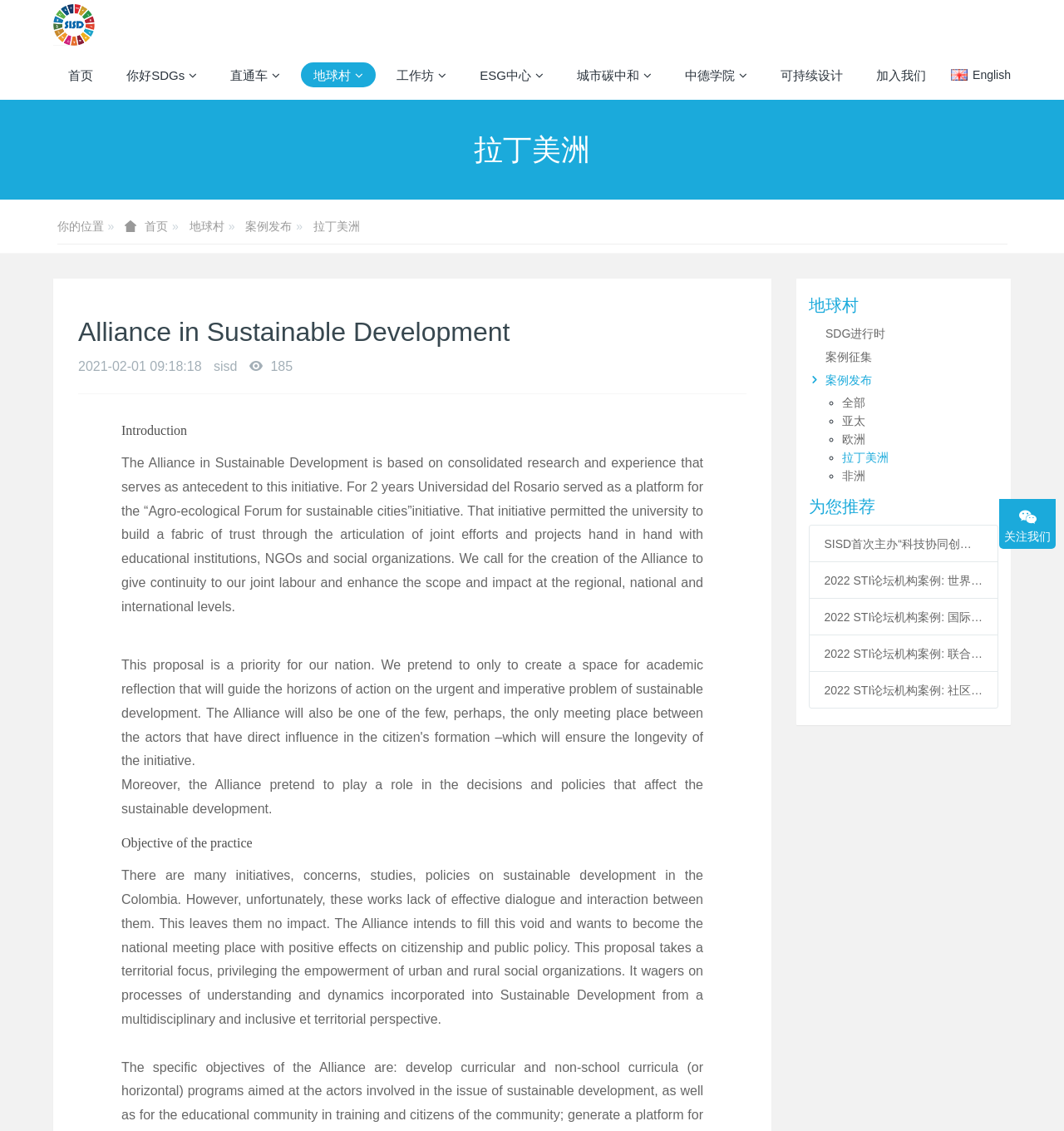Could you identify the text that serves as the heading for this webpage?

Alliance in Sustainable Development